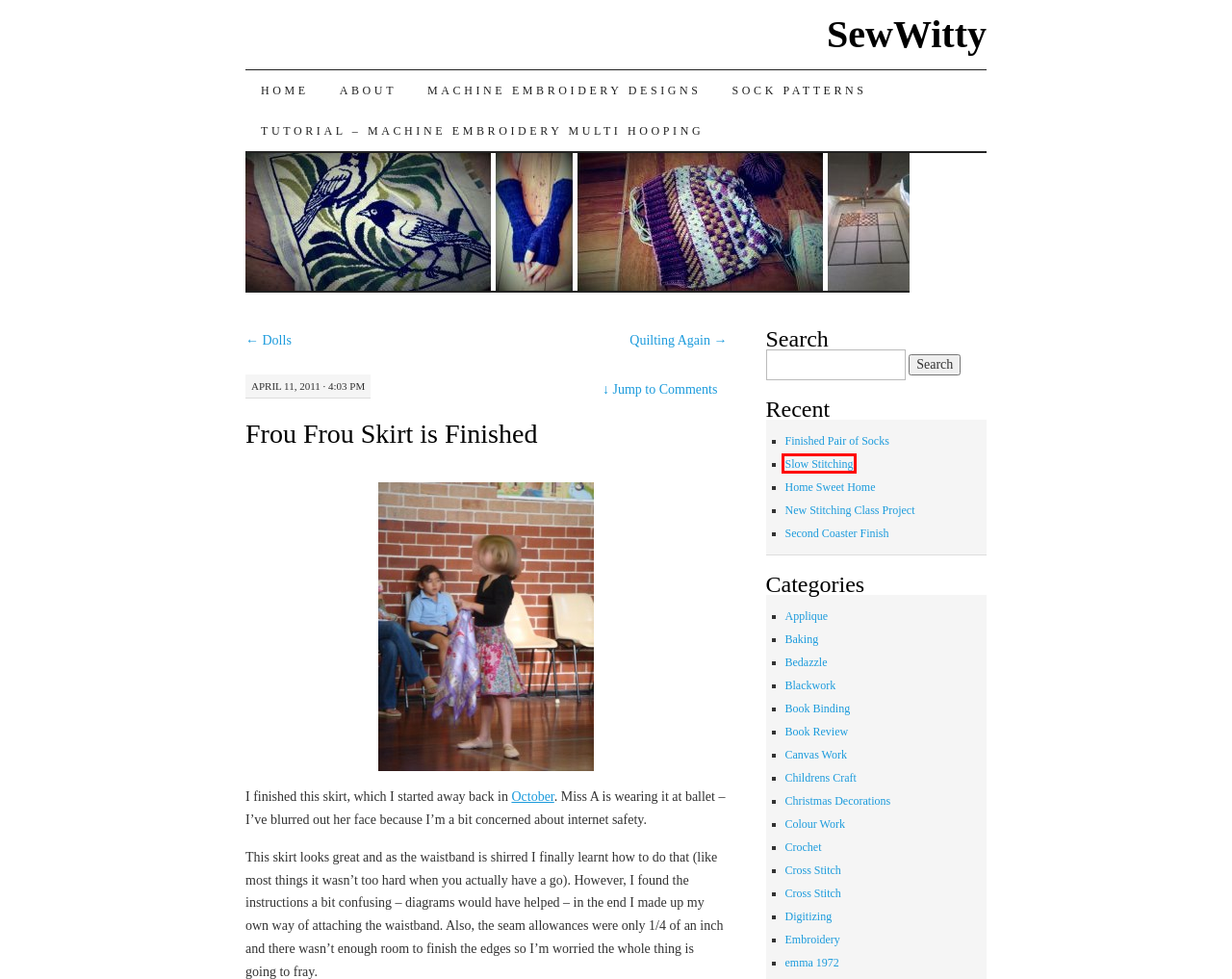You are presented with a screenshot of a webpage containing a red bounding box around a particular UI element. Select the best webpage description that matches the new webpage after clicking the element within the bounding box. Here are the candidates:
A. Tutorial – Machine Embroidery Multi Hooping | SewWitty
B. Slow Stitching | SewWitty
C. Colour Work | SewWitty
D. Applique | SewWitty
E. Quilting Again | SewWitty
F. Book Review | SewWitty
G. Christmas Decorations | SewWitty
H. Bedazzle | SewWitty

B